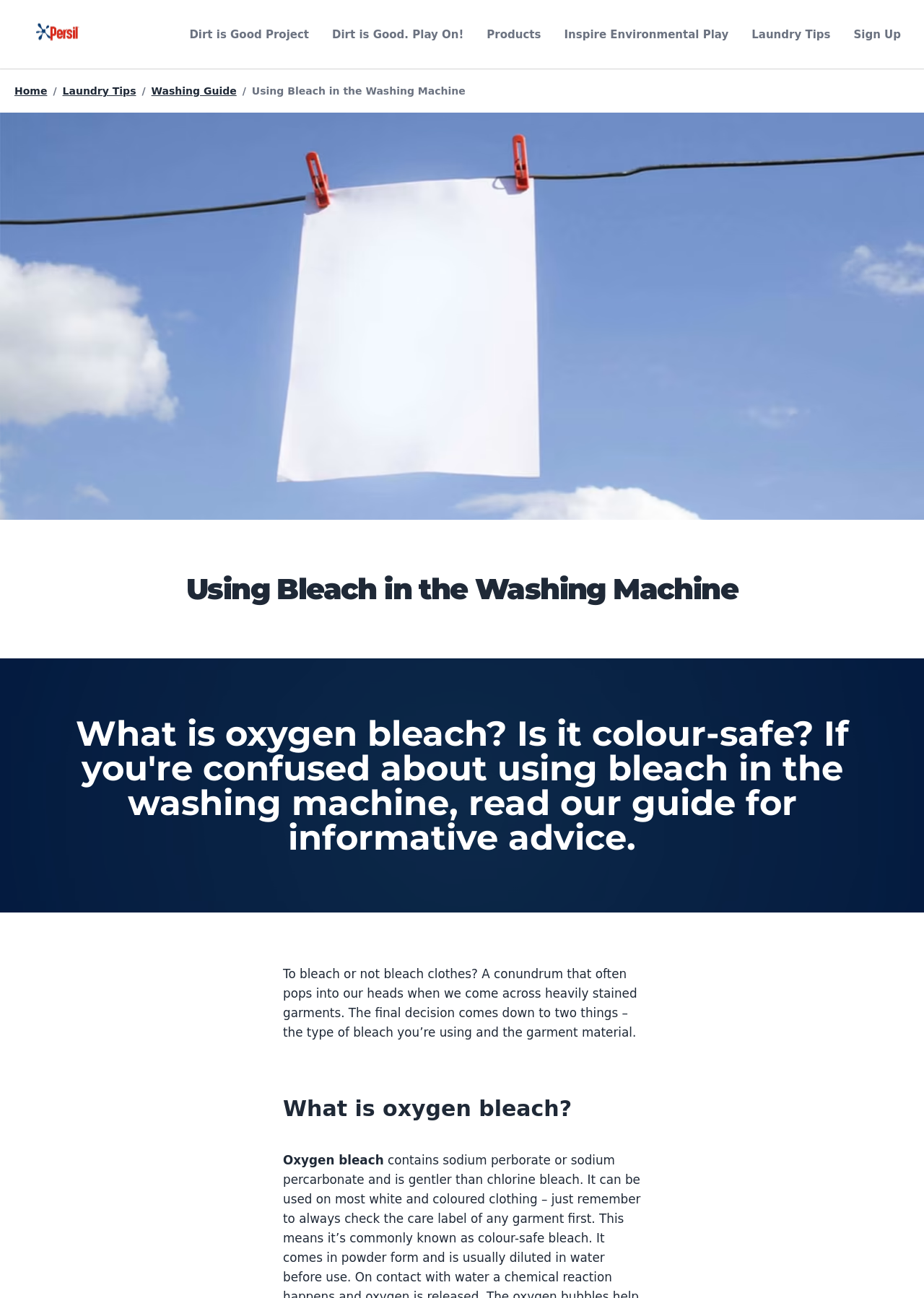Specify the bounding box coordinates of the area that needs to be clicked to achieve the following instruction: "Click the 'Home' link".

[0.0, 0.0, 0.125, 0.051]